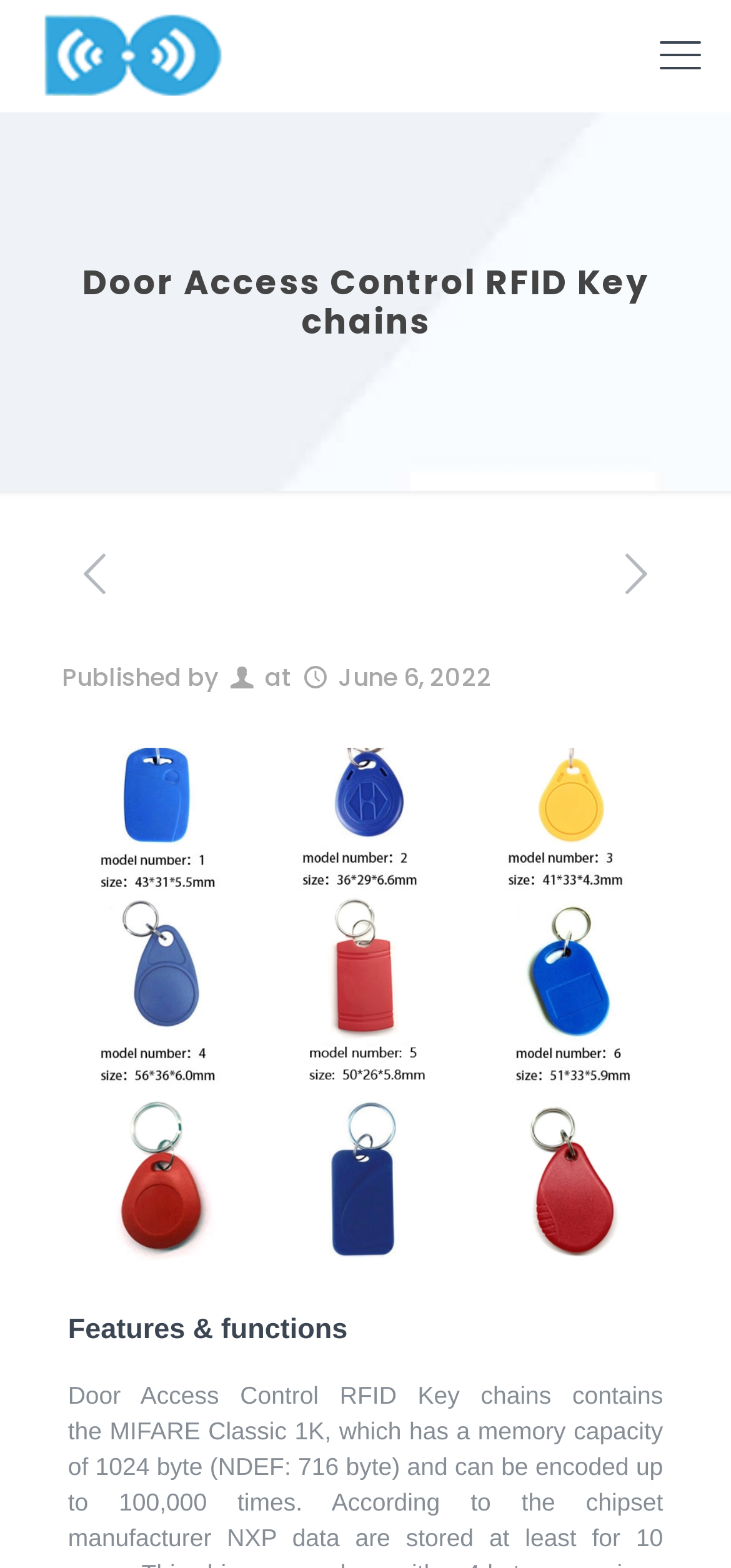How many images are present on the webpage?
Using the image as a reference, answer the question with a short word or phrase.

1